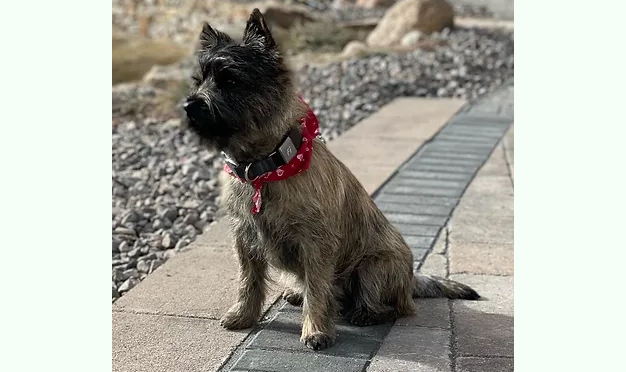What is the terrain like in the background?
Please provide a detailed and comprehensive answer to the question.

The caption describes the background as having smooth stones and rocky terrain, which suggests that the terrain is rugged and composed of rocks and stones, rather than being flat or smooth.